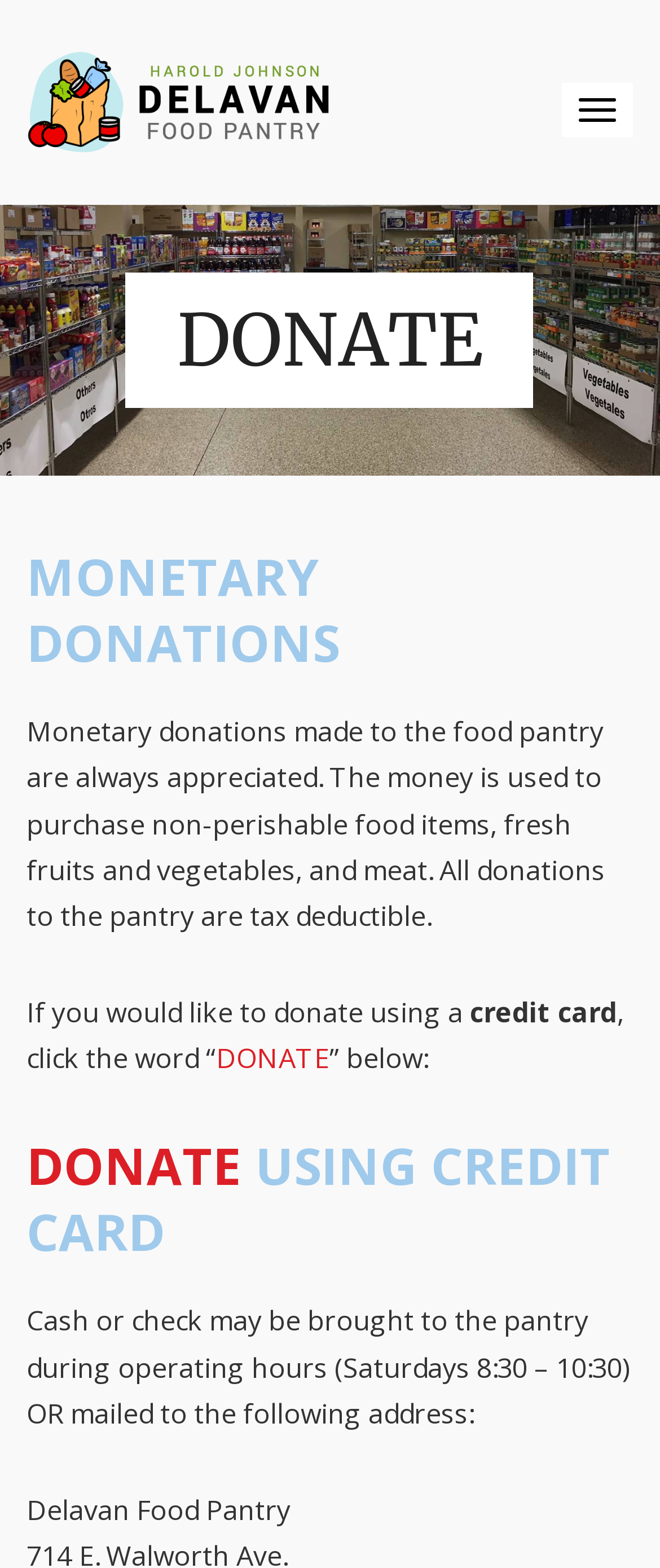Using the information shown in the image, answer the question with as much detail as possible: What is the address to mail donations to?

The webpage provides the address to mail donations to, which is the Delavan Food Pantry. This is mentioned in the text 'Cash or check may be brought to the pantry during operating hours (Saturdays 8:30 – 10:30) OR mailed to the following address: Delavan Food Pantry'.